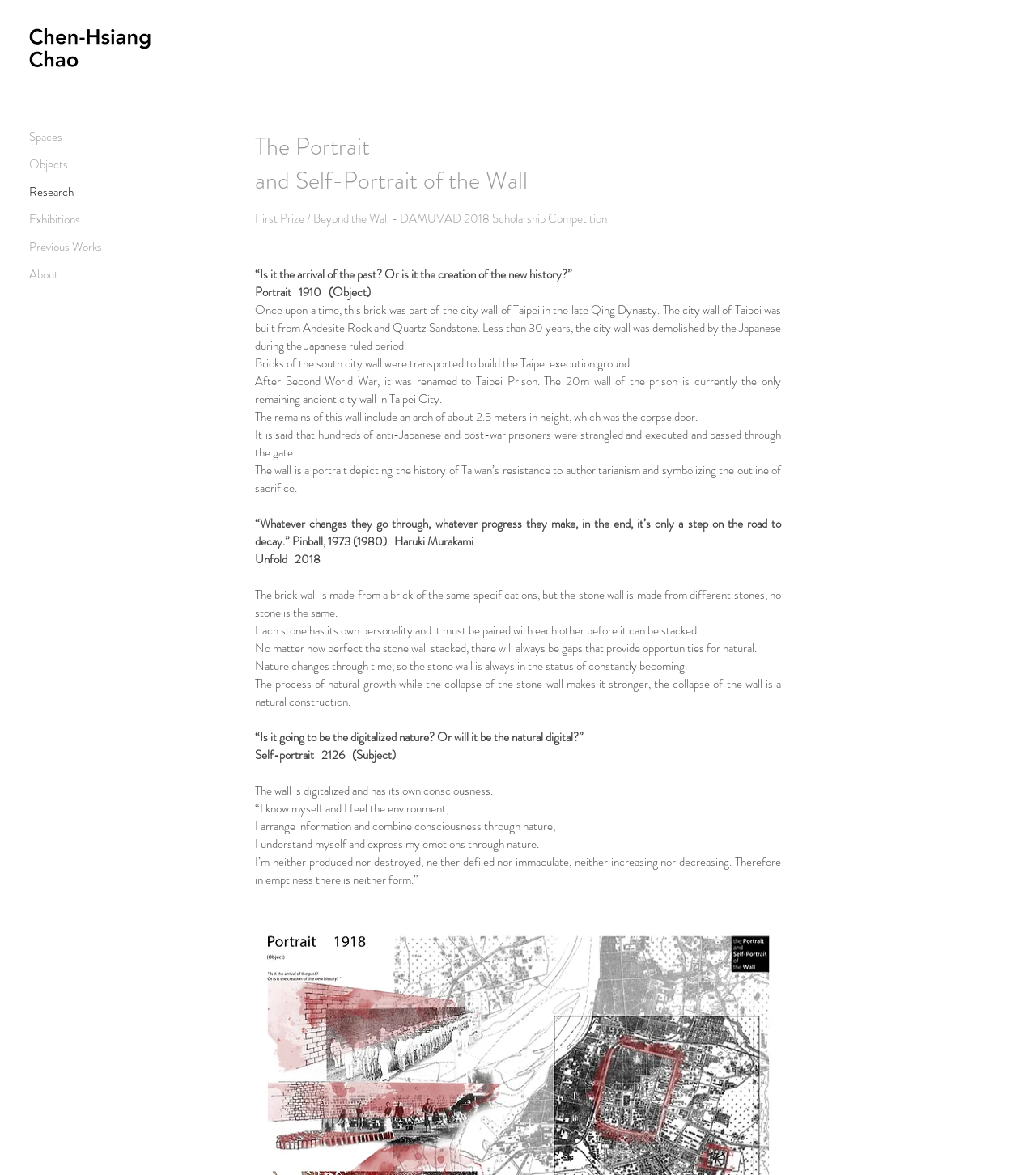Explain the webpage in detail.

This webpage is about Chen-Hsiang Chao, an architectural designer and innovator focused on environmental architecture, sustainable design, and creative problem-solving. 

At the top left corner, there is a navigation menu with six links: "Spaces", "Objects", "Research", "Exhibitions", "Previous Works", and "About". Below the navigation menu, there is a logo image of Chen-Hsiang Chao.

The main content of the webpage is divided into two sections. The first section is about "The Portrait" and "Self-Portrait of the Wall". It includes several headings and paragraphs of text that describe the history of the Taipei city wall, its demolition, and its remains. The text also quotes Haruki Murakami and discusses the concept of decay and natural growth.

The second section is about the digitalization of nature and the self-portrait of the wall. It includes more paragraphs of text that explore the idea of the wall having its own consciousness, arranging information, and expressing emotions through nature. The text also quotes a philosophical passage about emptiness and form.

Throughout the webpage, there are no images other than the logo image of Chen-Hsiang Chao. The layout is clean, with headings and paragraphs of text arranged in a logical and easy-to-follow manner.